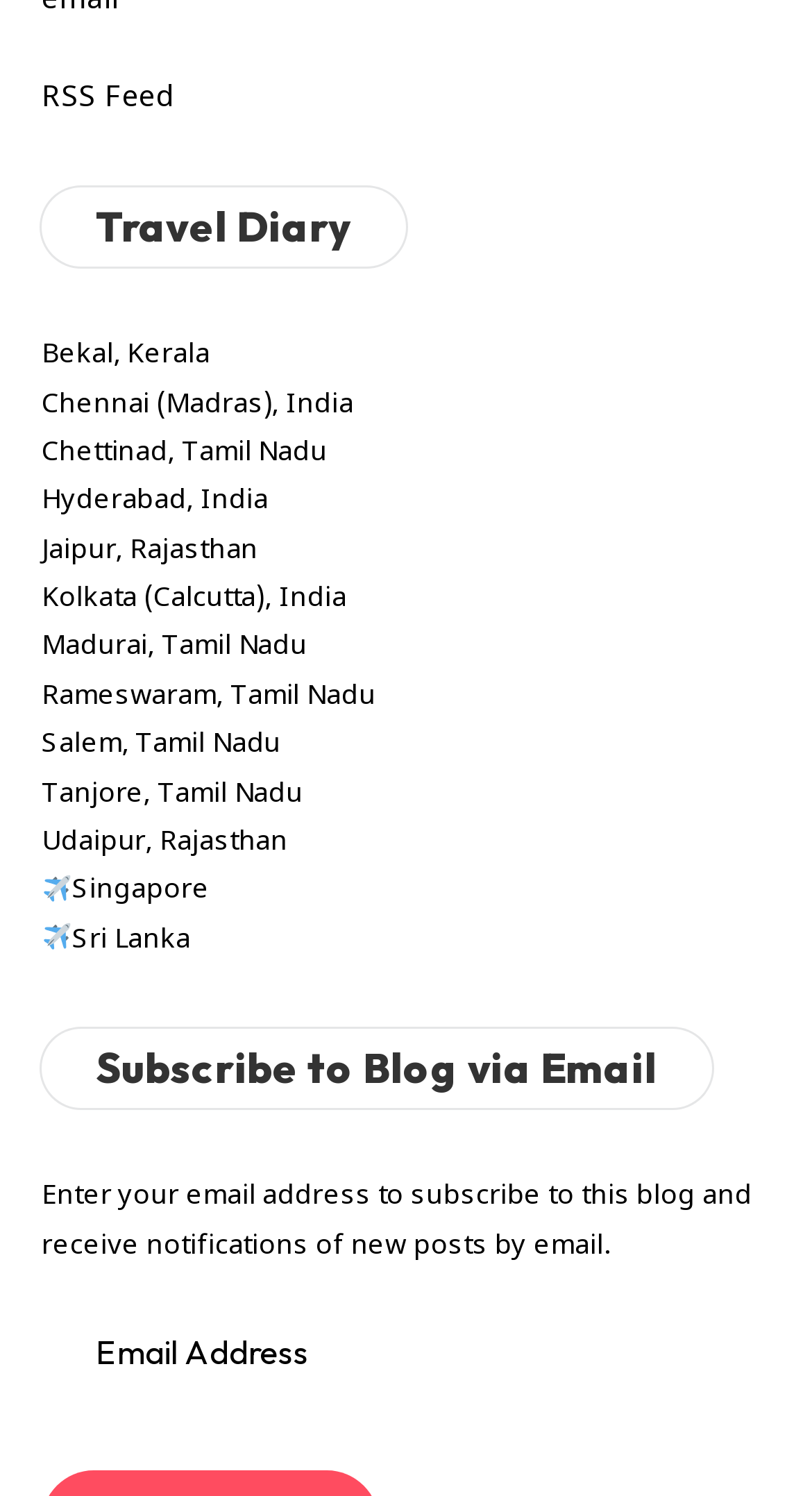How many travel destinations are listed?
Answer briefly with a single word or phrase based on the image.

17